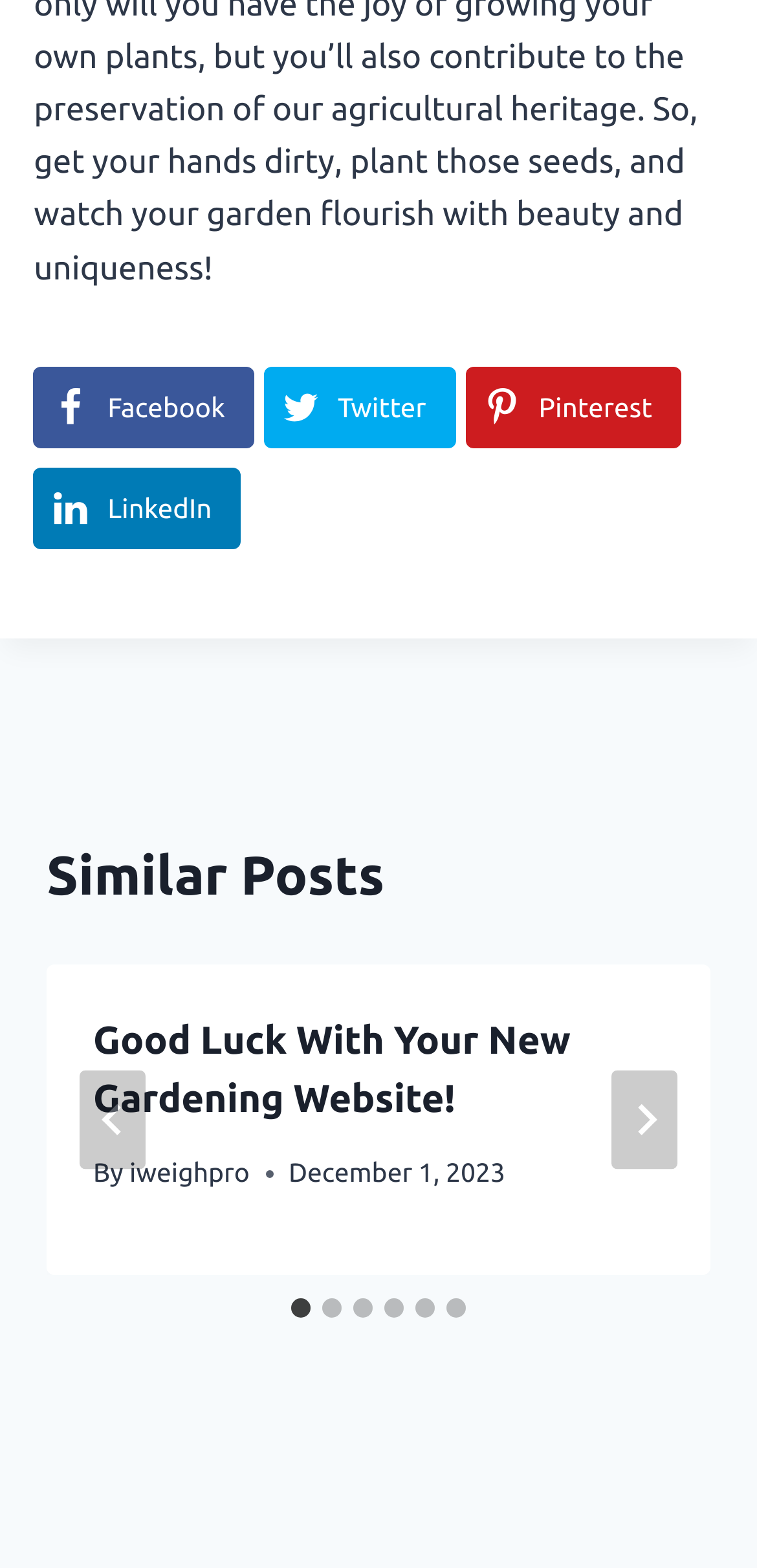What is the author of the article?
By examining the image, provide a one-word or phrase answer.

iweighpro